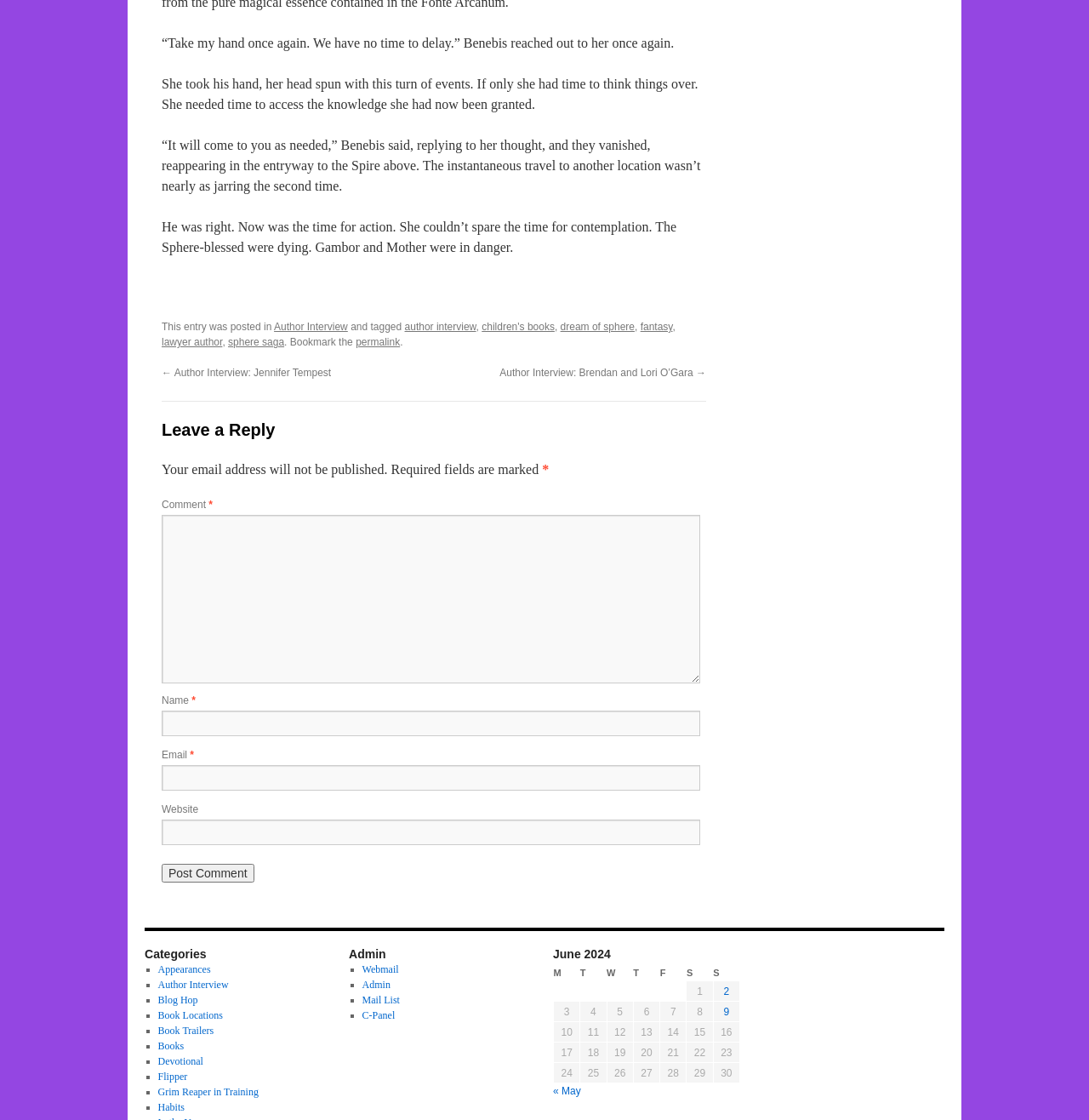Find the bounding box coordinates of the element's region that should be clicked in order to follow the given instruction: "Leave a reply". The coordinates should consist of four float numbers between 0 and 1, i.e., [left, top, right, bottom].

[0.148, 0.373, 0.648, 0.397]